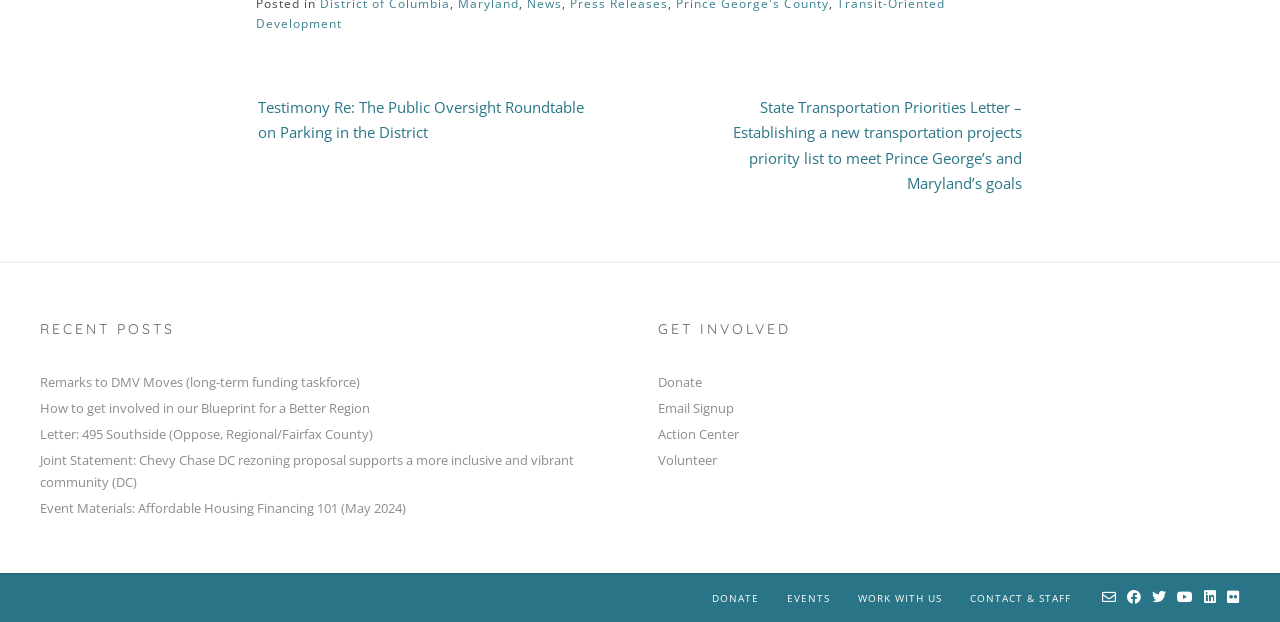Determine the bounding box coordinates for the region that must be clicked to execute the following instruction: "Get involved in the blueprint for a better region".

[0.031, 0.641, 0.289, 0.67]